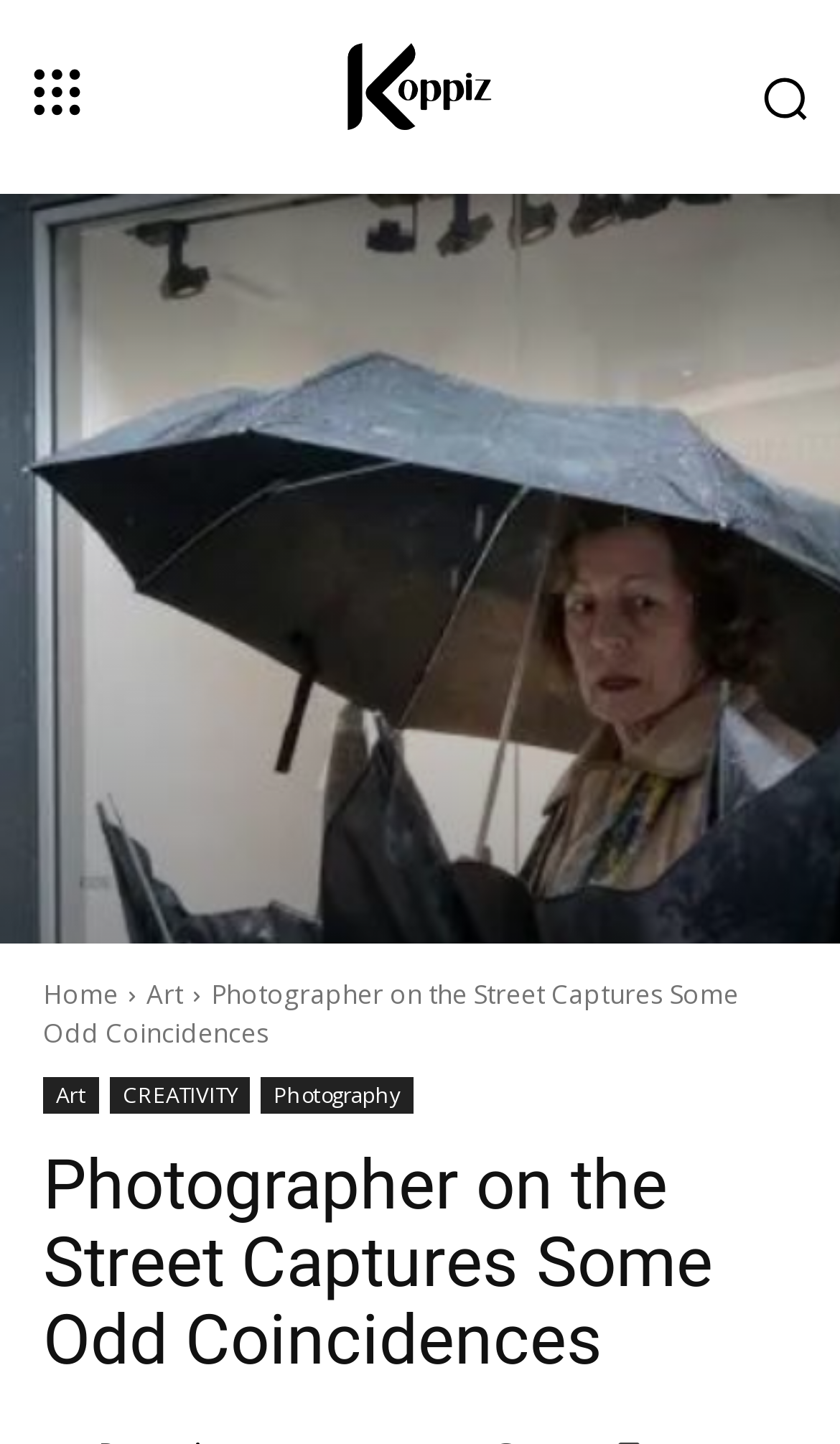Please analyze the image and provide a thorough answer to the question:
What is the main topic of the webpage?

The main topic of the webpage is photography, as indicated by the presence of a heading 'Photographer on the Street Captures Some Odd Coincidences' and a link 'Photography'.